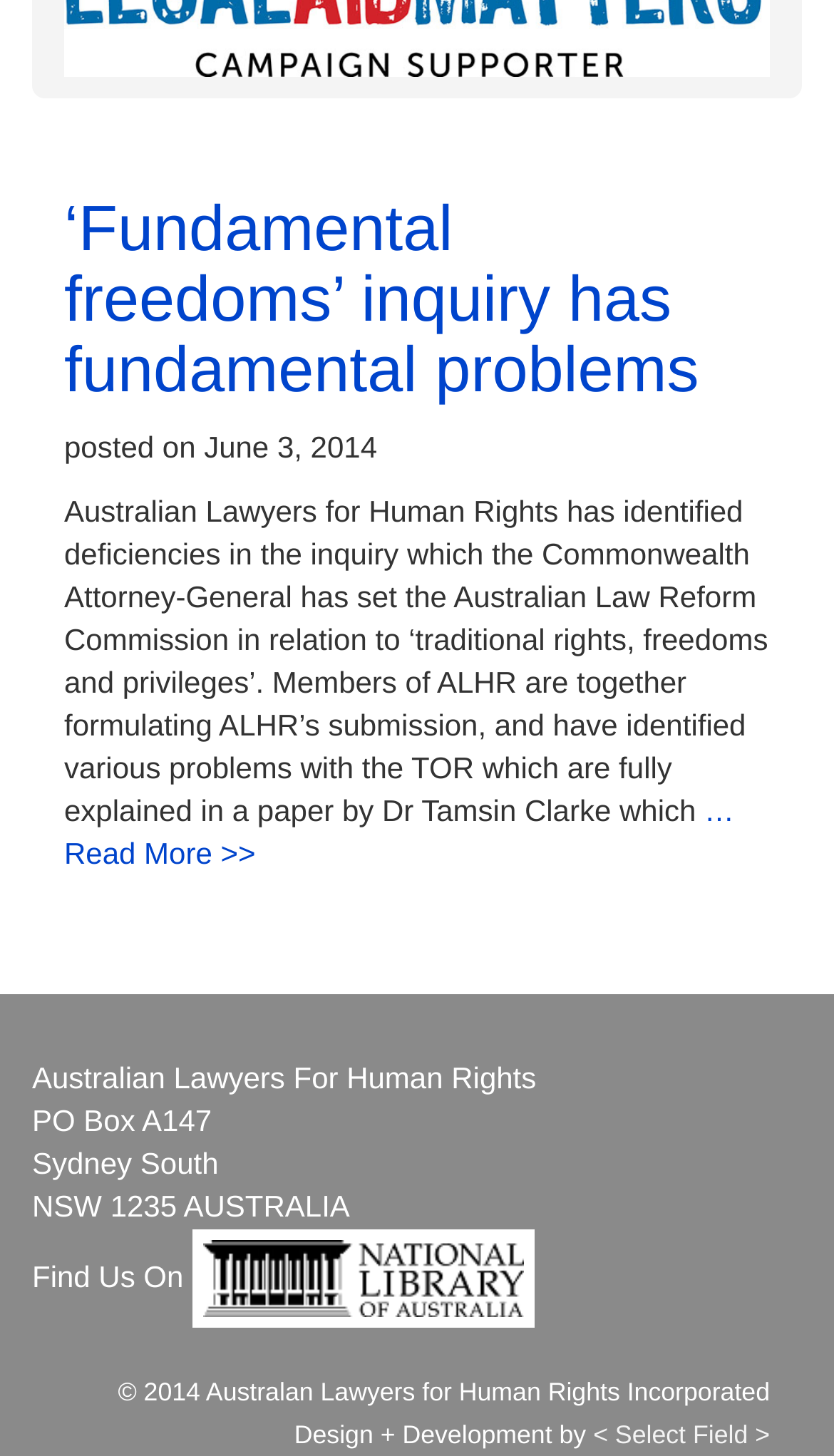Review the image closely and give a comprehensive answer to the question: Who designed the website?

The website design credits can be found in the StaticText element with the text 'Design + Development by' but it does not specify the designer's name.